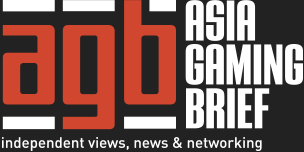Provide a thorough description of the image, including all visible elements.

The image features the logo of "Asia Gaming Brief," an organization dedicated to providing independent views, news, and networking within the rapidly evolving Asian gaming industry. The logo prominently displays the acronym "AGB" in a bold, modern font, complemented by the full name "Asia Gaming Brief" in a larger typeface. Below the main title, the tagline "independent views, news & networking" emphasizes the organization's commitment to delivering insightful content and facilitating connections in the gaming sector. This visual identity reflects the company’s focus on market intelligence and event networking in the Asia Pacific region.